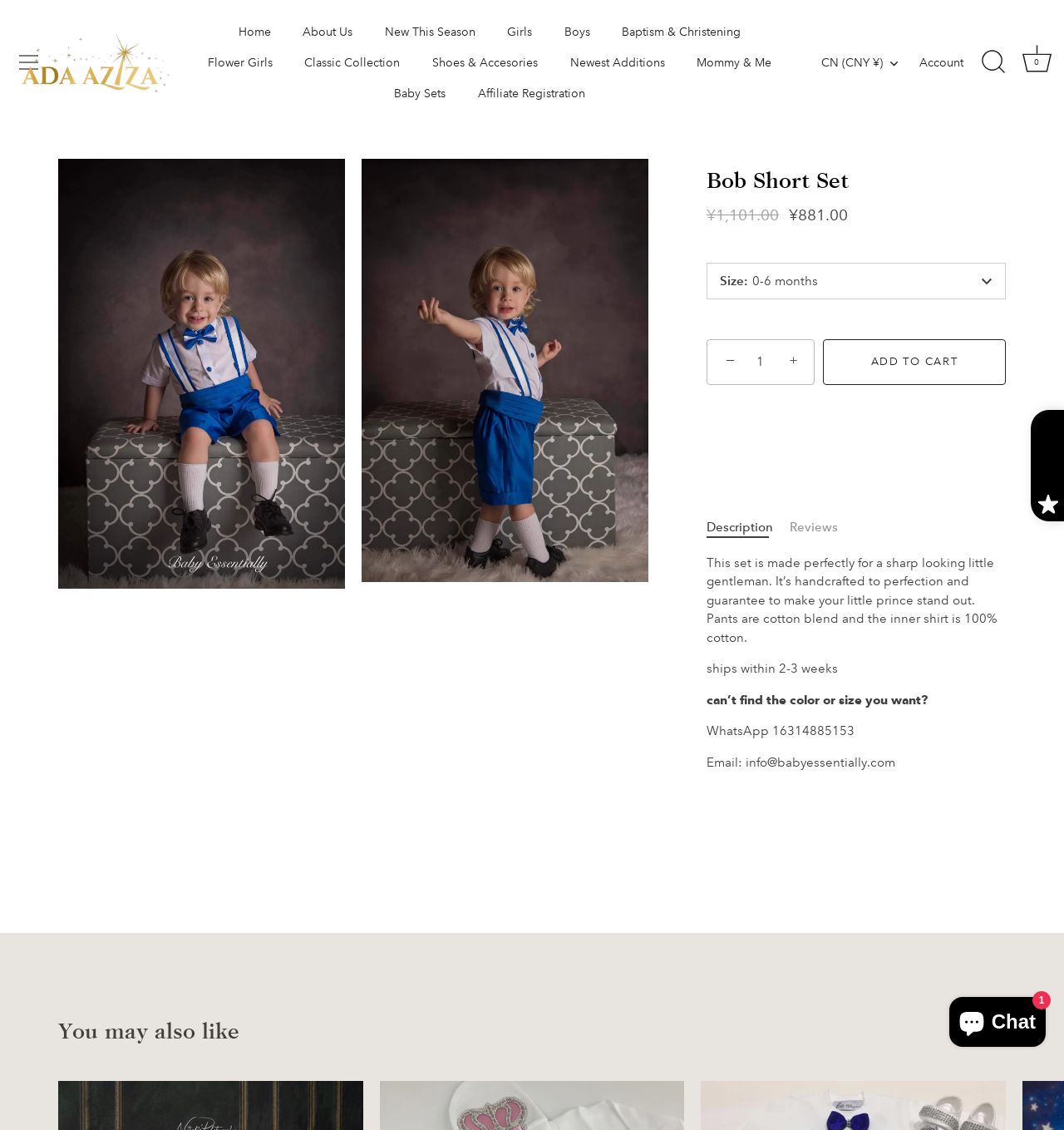Please find the bounding box coordinates for the clickable element needed to perform this instruction: "Search for a product".

[0.916, 0.039, 0.951, 0.072]